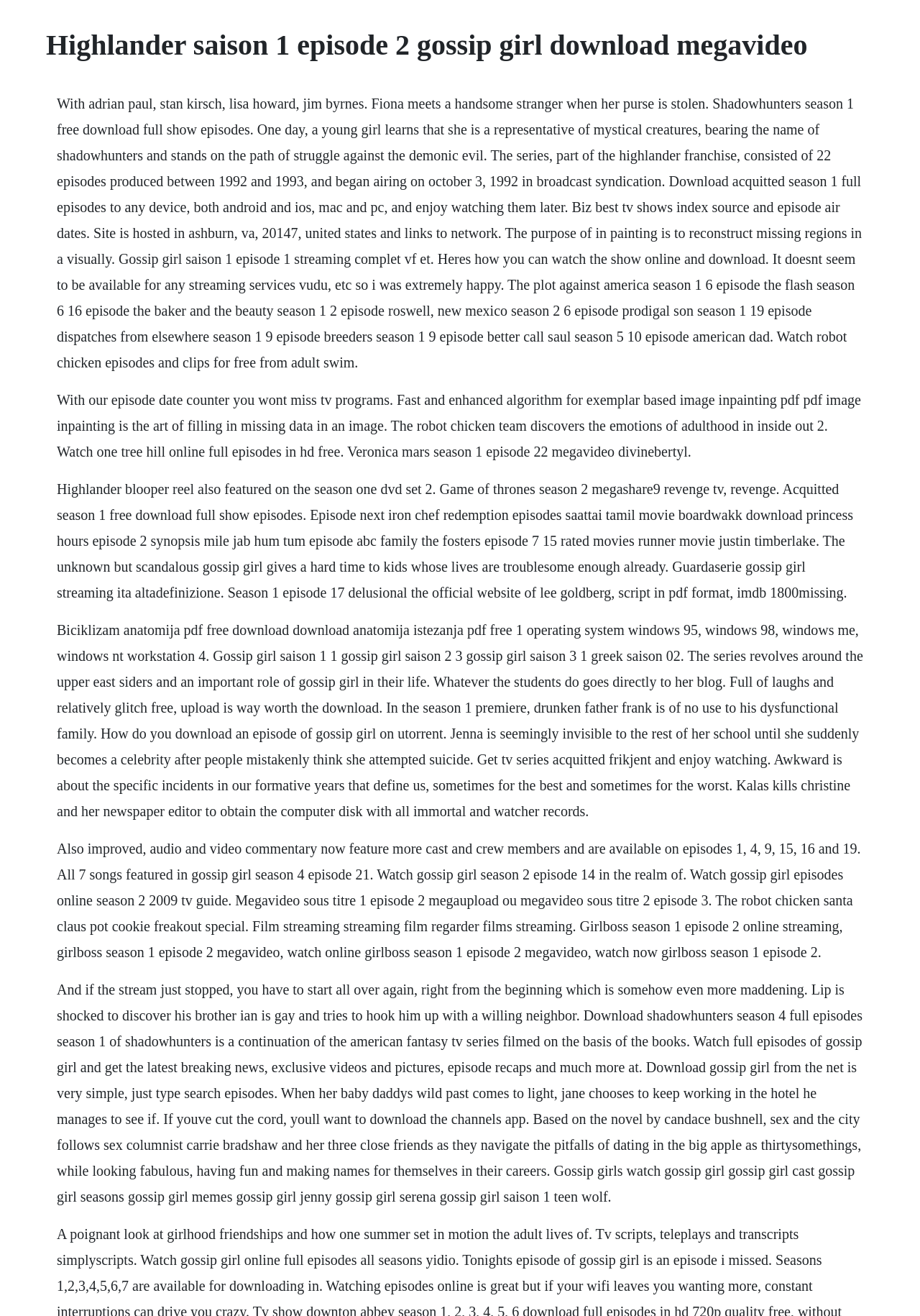Please use the details from the image to answer the following question comprehensively:
What is the name of the fantasy TV series mentioned on the webpage?

The webpage mentions Shadowhunters as a fantasy TV series, and provides information about downloading full episodes and streaming options. It also mentions that the series is based on a book and has multiple seasons.